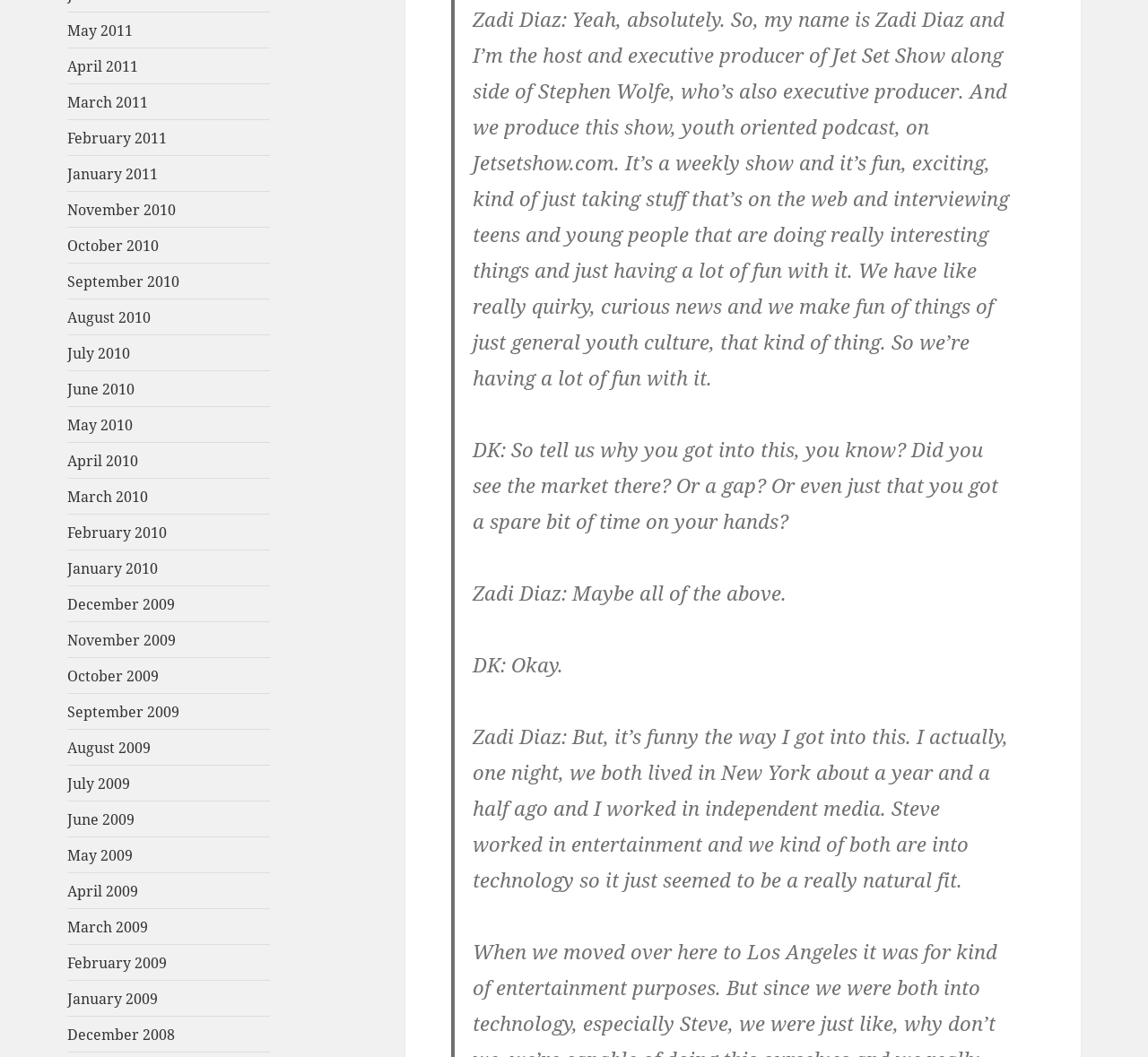Show the bounding box coordinates for the element that needs to be clicked to execute the following instruction: "Click on 'May 2011'". Provide the coordinates in the form of four float numbers between 0 and 1, i.e., [left, top, right, bottom].

[0.059, 0.019, 0.116, 0.038]